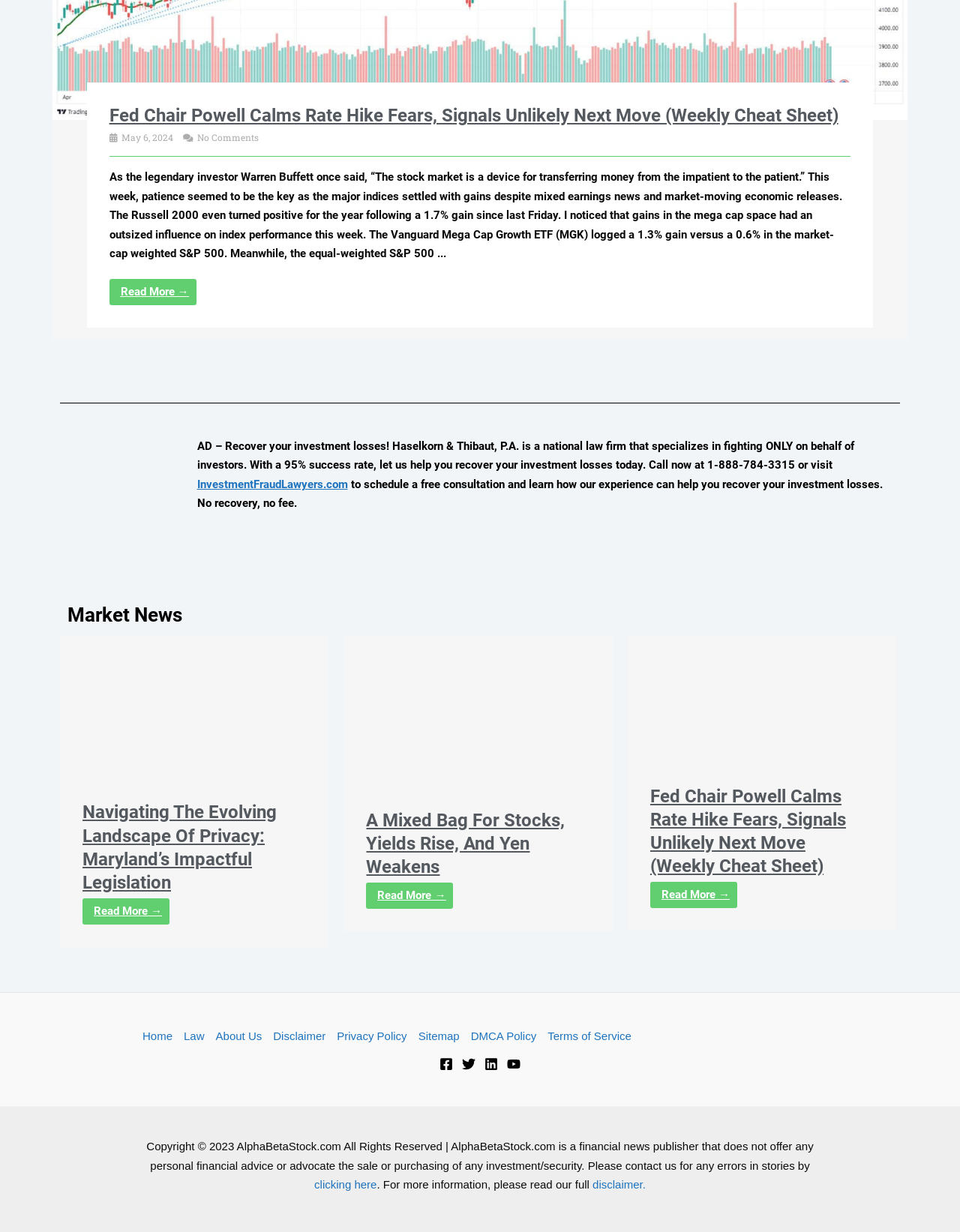Please determine the bounding box coordinates for the UI element described as: "Read More →".

[0.086, 0.729, 0.177, 0.751]